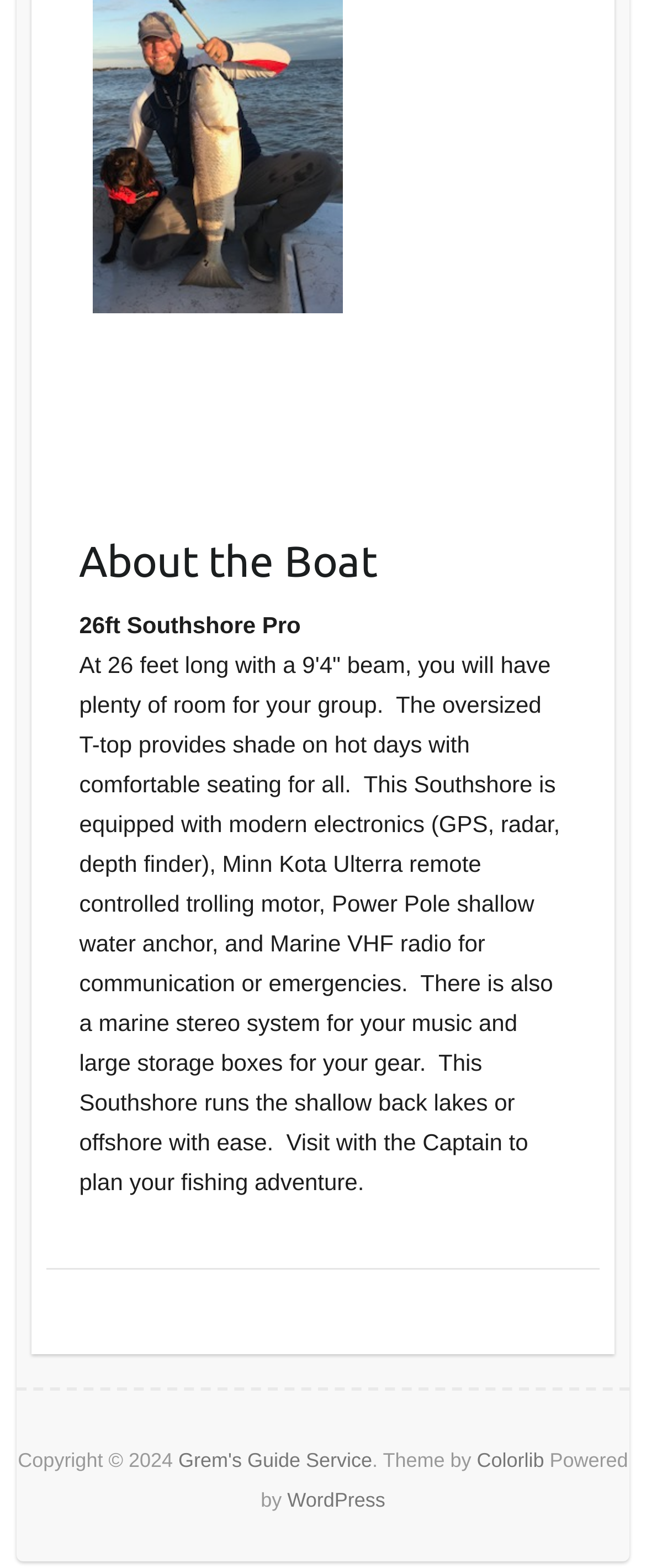Provide your answer in one word or a succinct phrase for the question: 
What is the platform used to power the website?

WordPress